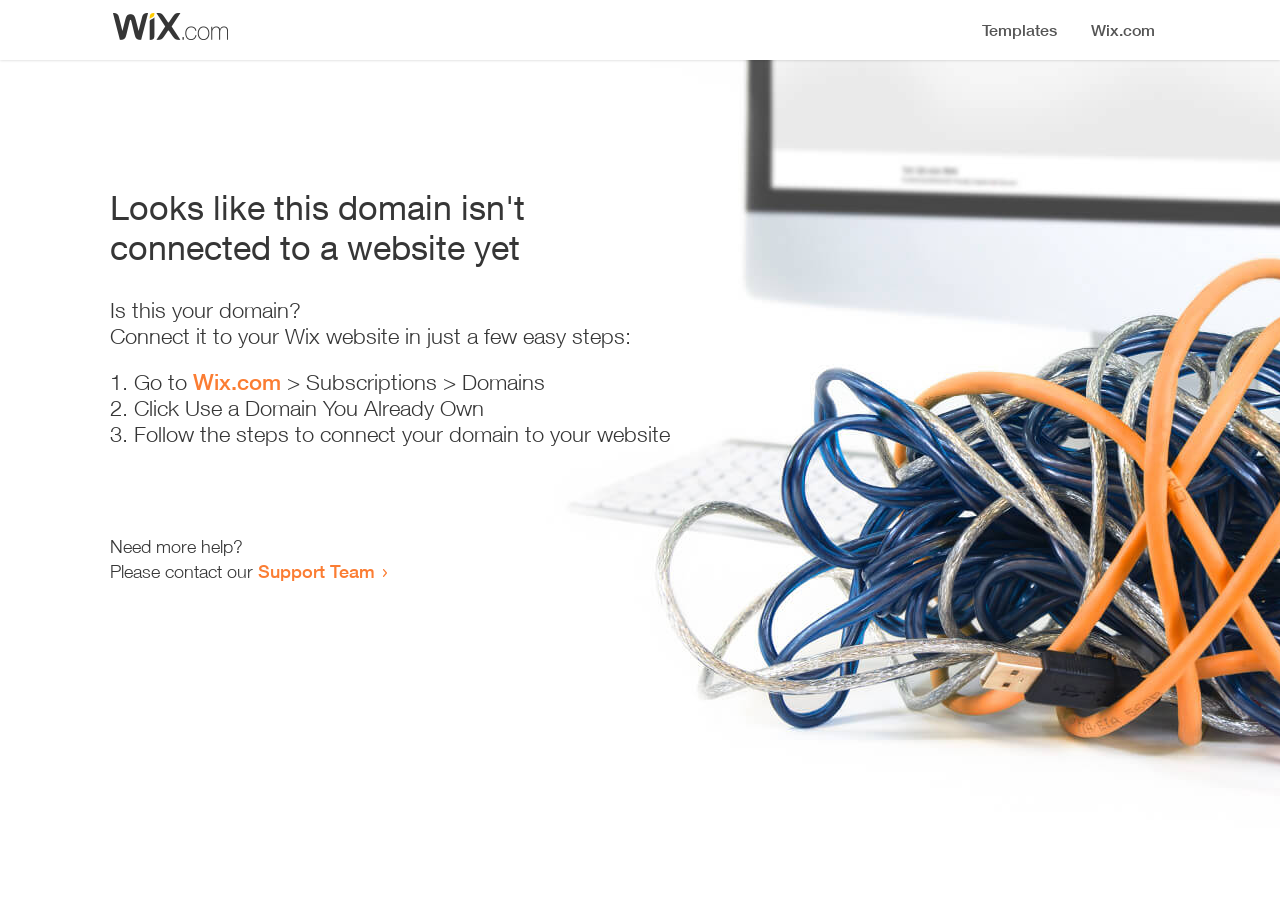How many steps are required to connect the domain?
Based on the image content, provide your answer in one word or a short phrase.

3